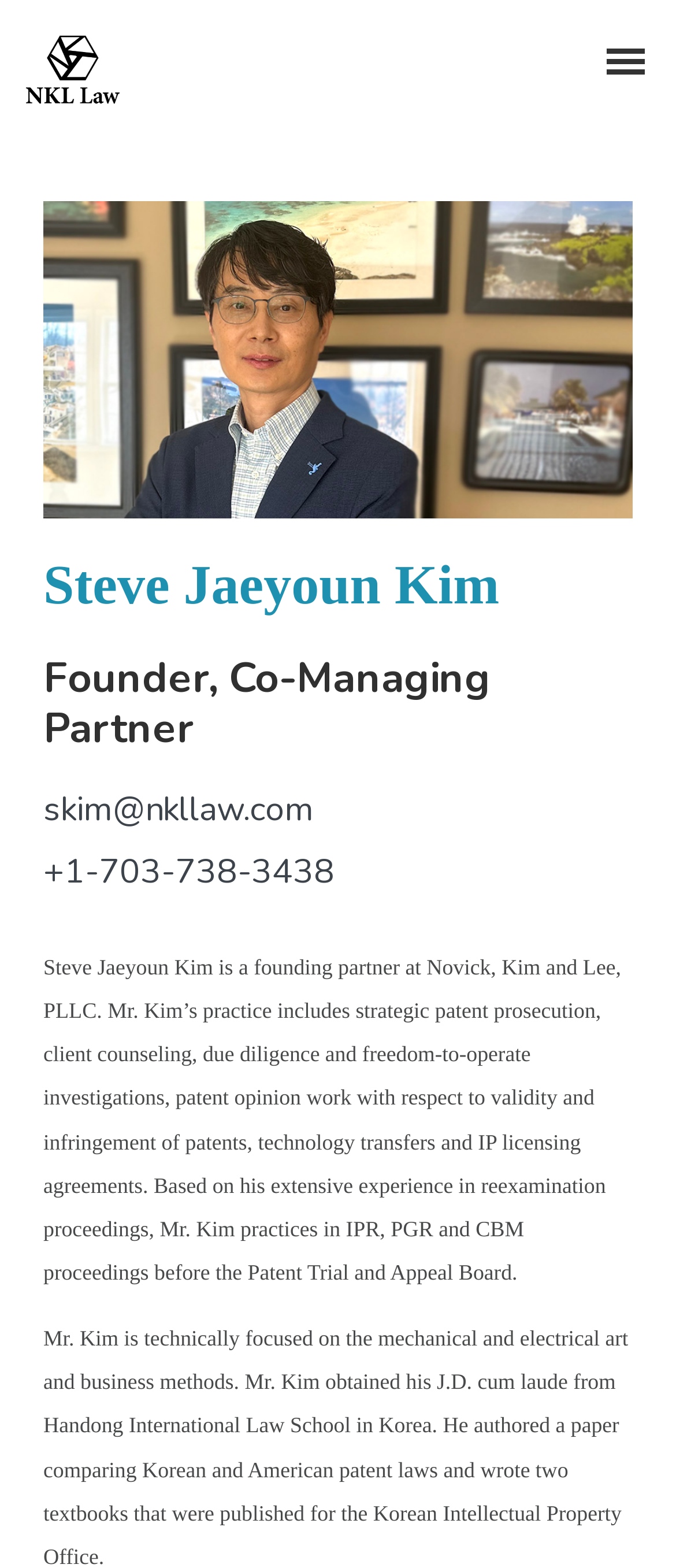Determine the bounding box coordinates of the region that needs to be clicked to achieve the task: "Go to Instagram".

None